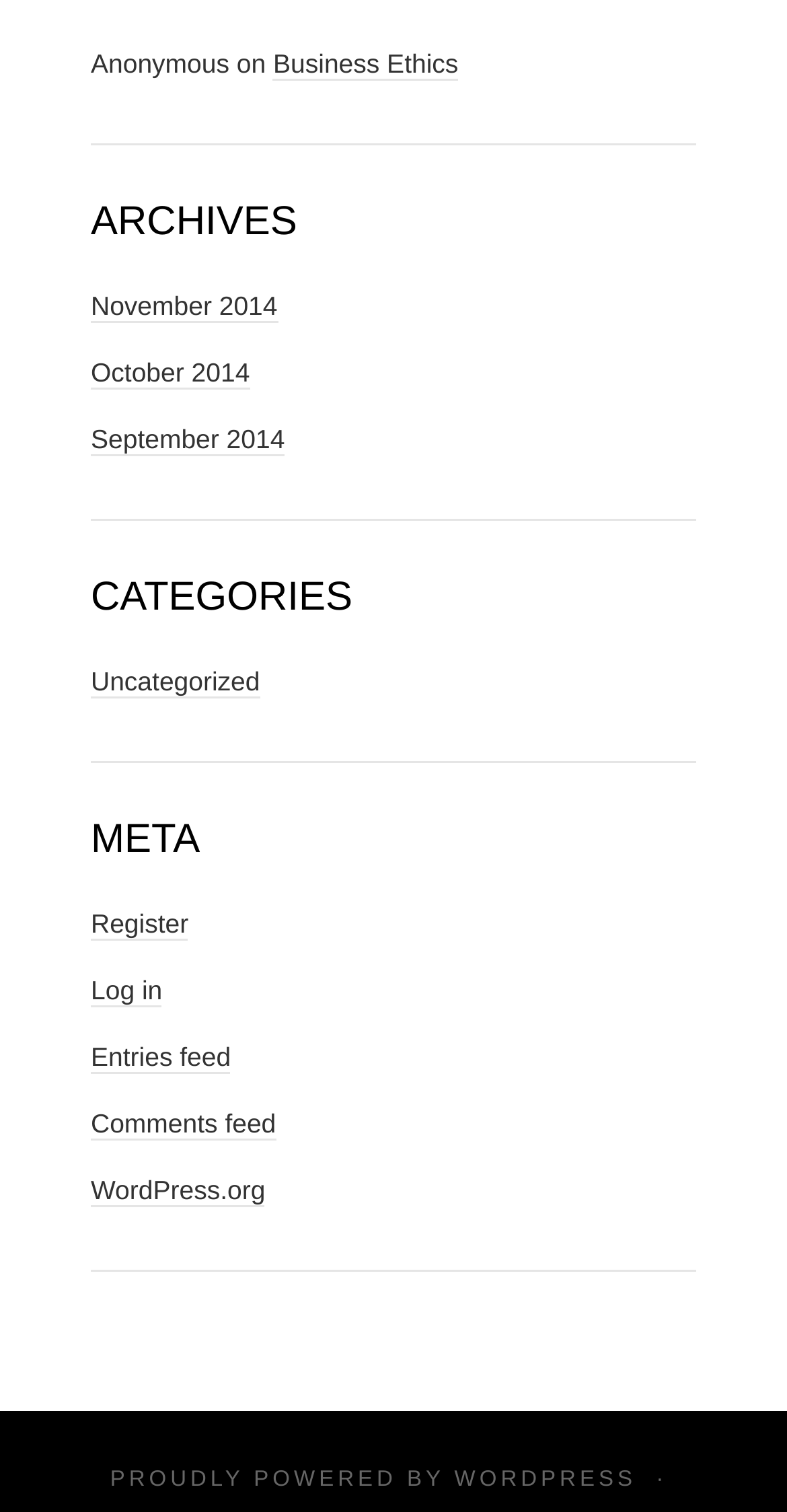How many months are listed in the archives?
Using the image, give a concise answer in the form of a single word or short phrase.

3